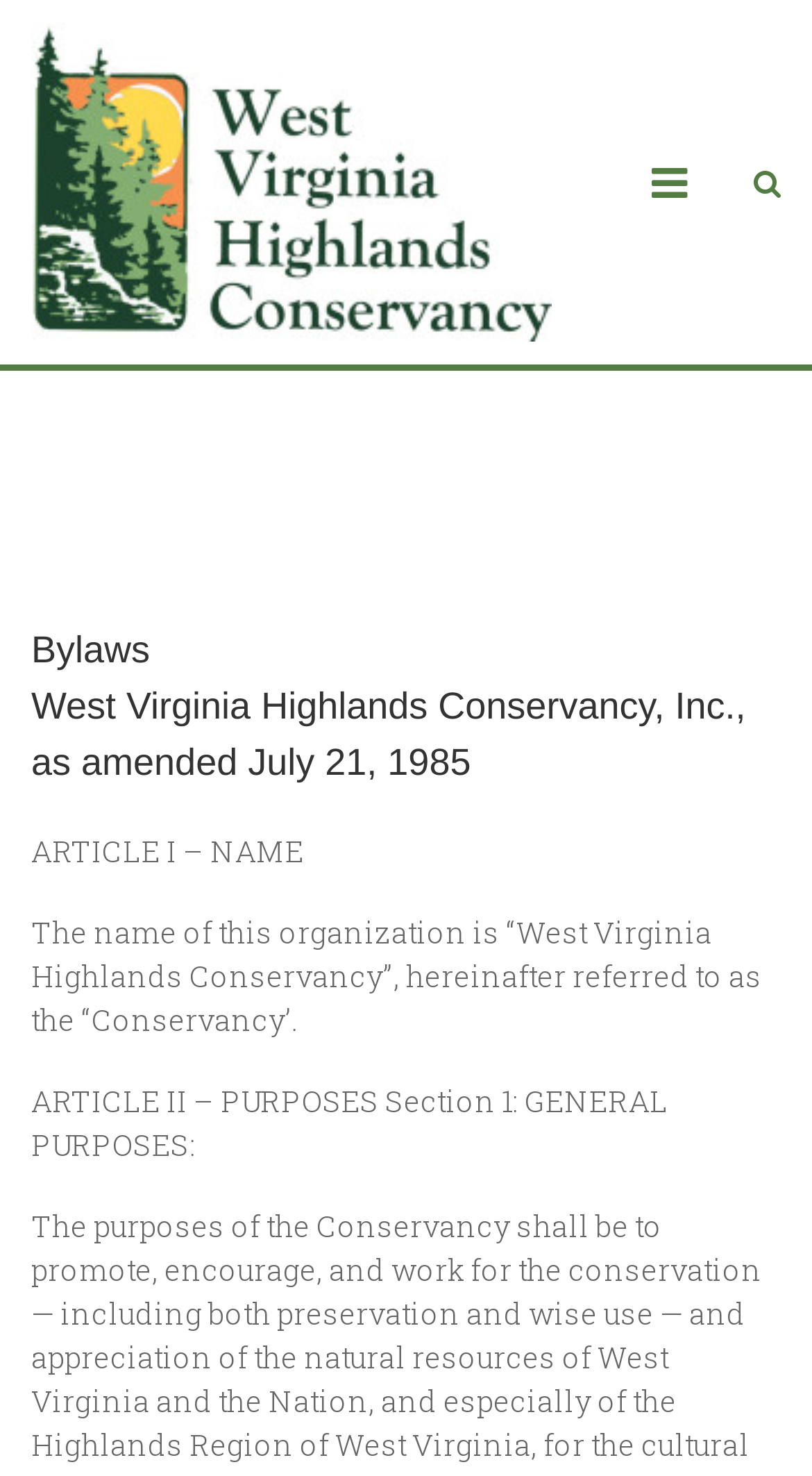How many articles are mentioned on the webpage?
Answer the question based on the image using a single word or a brief phrase.

At least 2